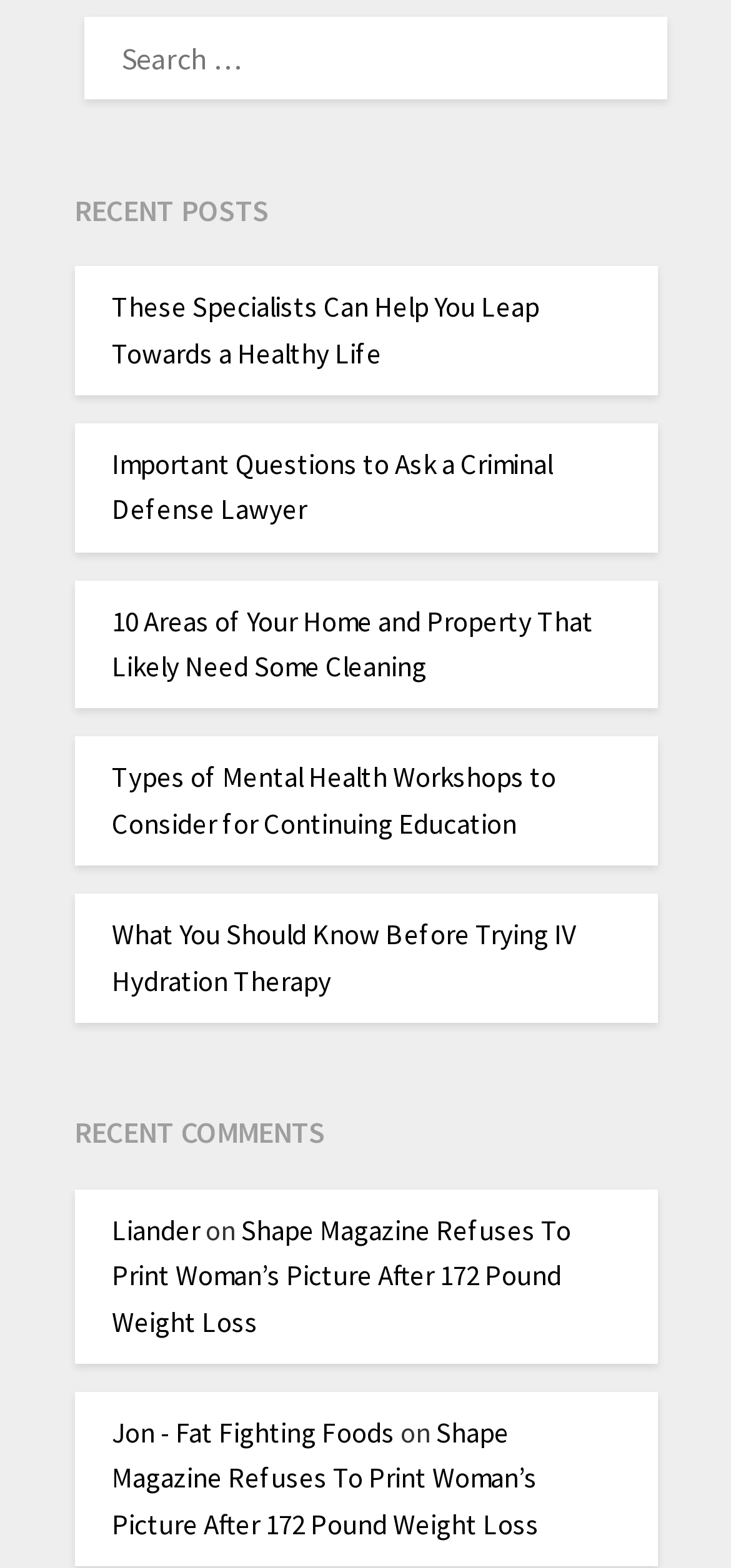Predict the bounding box of the UI element based on this description: "Liander".

[0.153, 0.773, 0.273, 0.796]